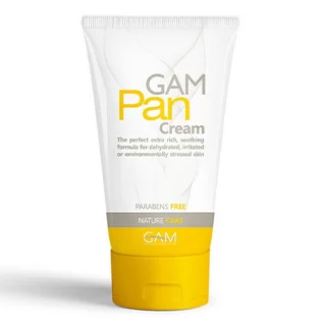What is the product free from?
Answer briefly with a single word or phrase based on the image.

Parabens